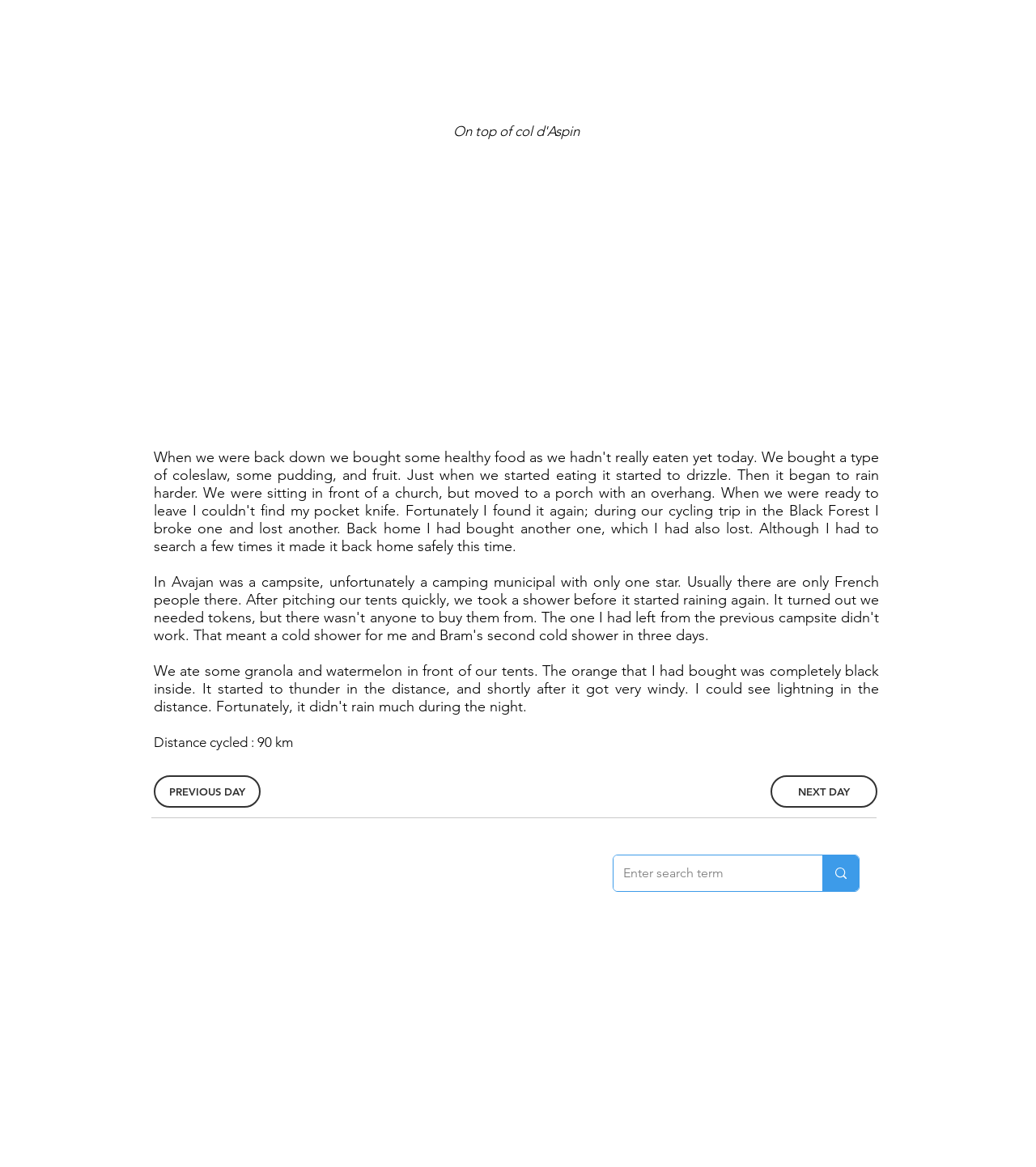What is the distance cycled?
Make sure to answer the question with a detailed and comprehensive explanation.

I found the answer by looking at the StaticText element with the text 'Distance cycled : 90 km'.